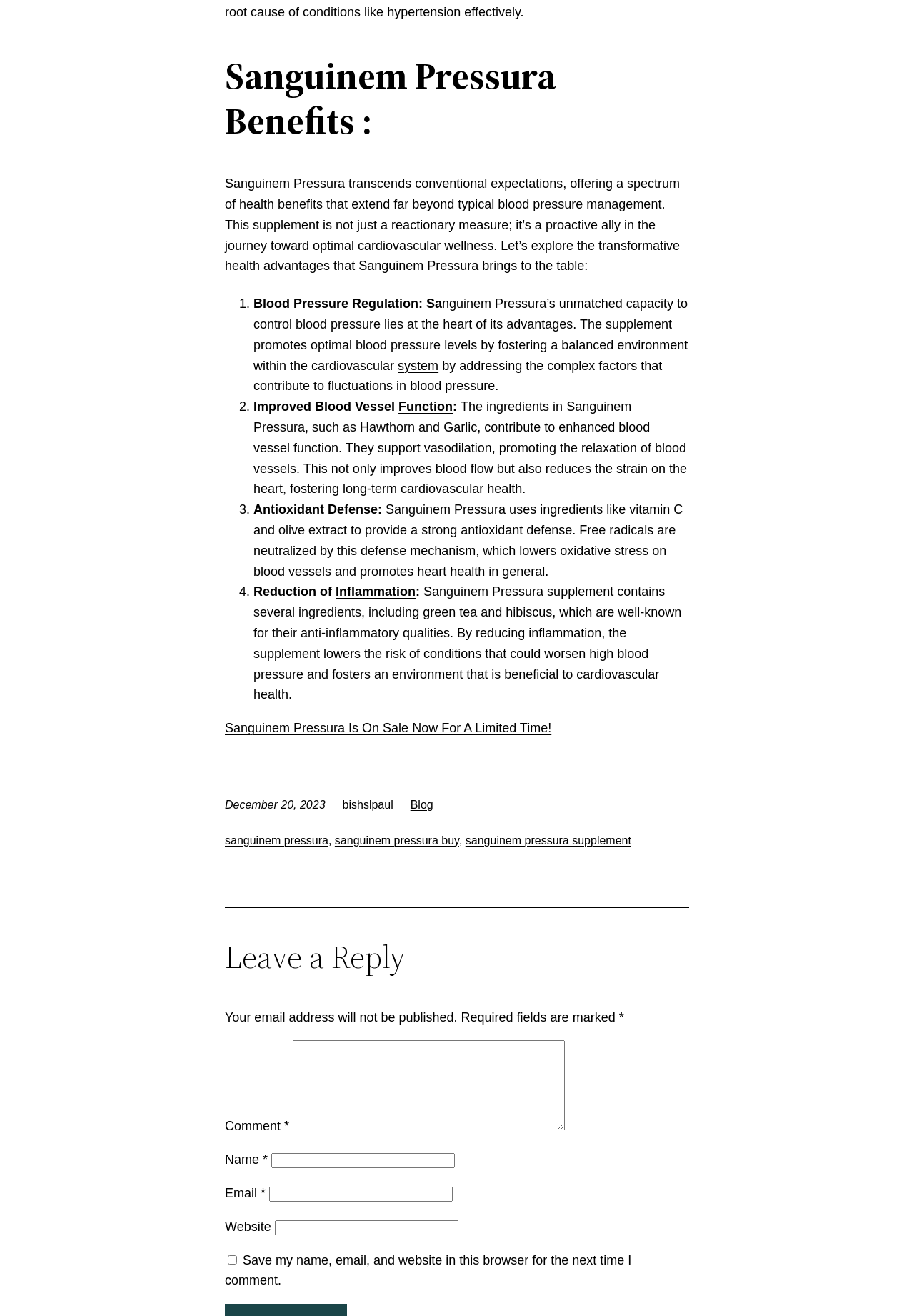Determine the bounding box coordinates for the UI element with the following description: "name="submit" value="Submit Comment"". The coordinates should be four float numbers between 0 and 1, represented as [left, top, right, bottom].

None